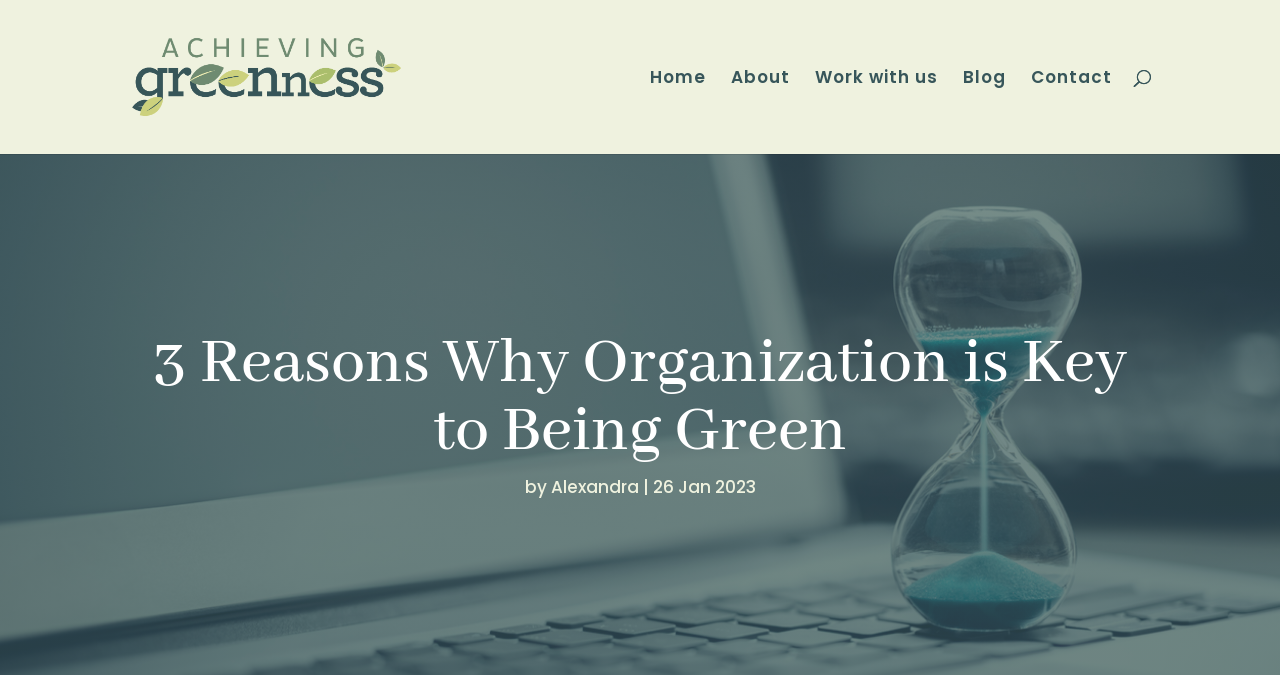What are the main sections of the website?
Carefully analyze the image and provide a thorough answer to the question.

The main sections of the website can be found by looking at the links at the top of the page, which include Home, About, Work with us, Blog, and Contact. These links likely lead to different sections of the website.